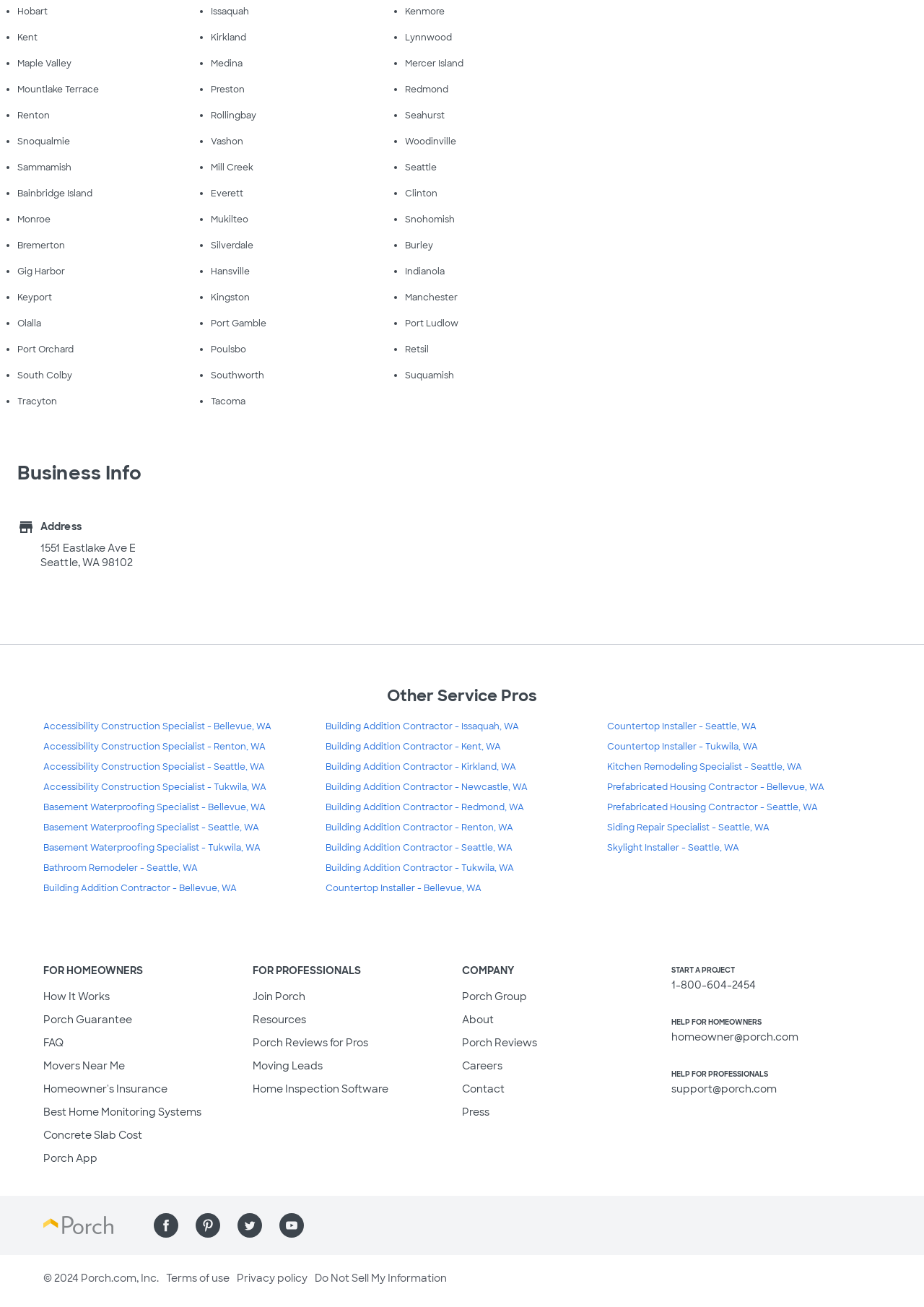Locate the bounding box coordinates of the clickable element to fulfill the following instruction: "Check Monroe". Provide the coordinates as four float numbers between 0 and 1 in the format [left, top, right, bottom].

[0.019, 0.164, 0.055, 0.172]